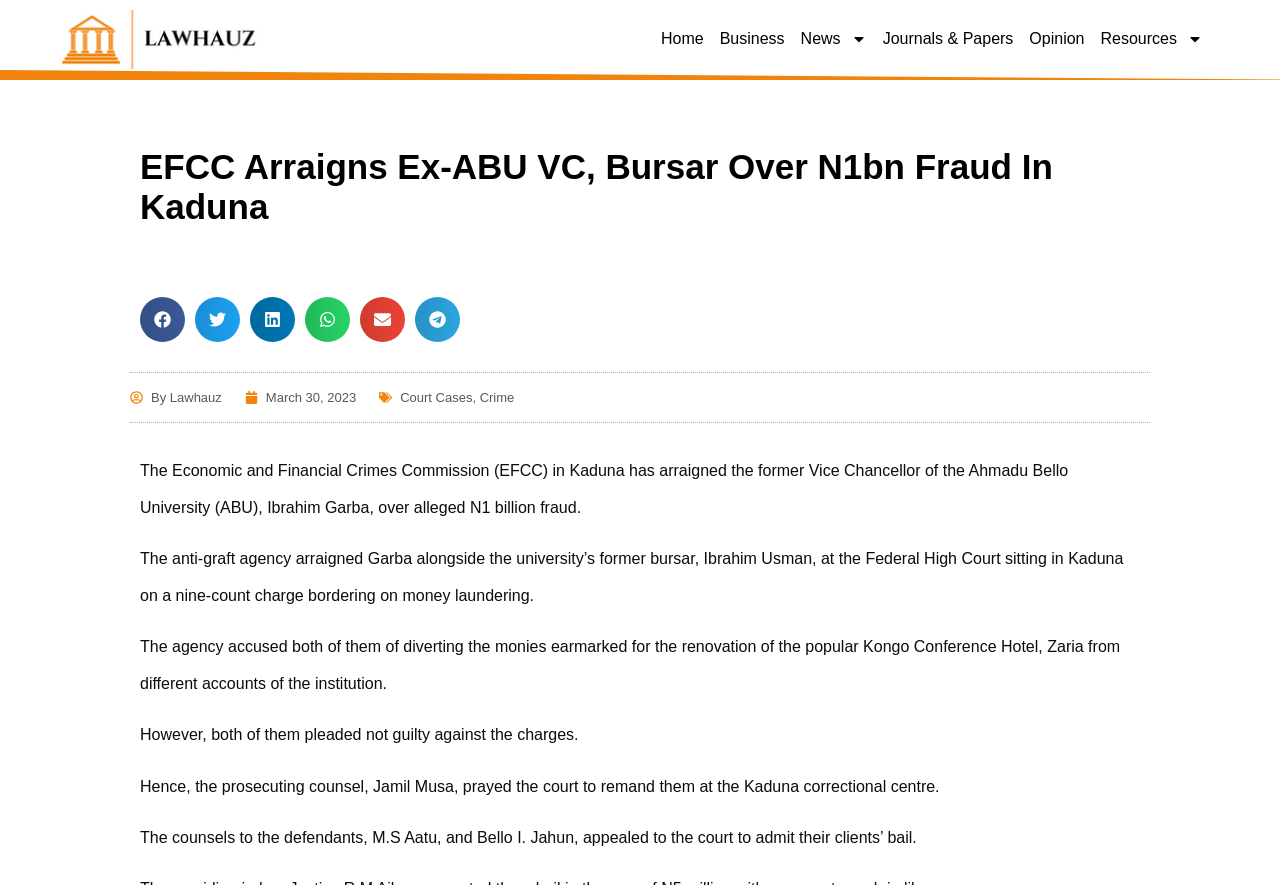How many counts of charge were the defendants accused of?
Your answer should be a single word or phrase derived from the screenshot.

nine-count